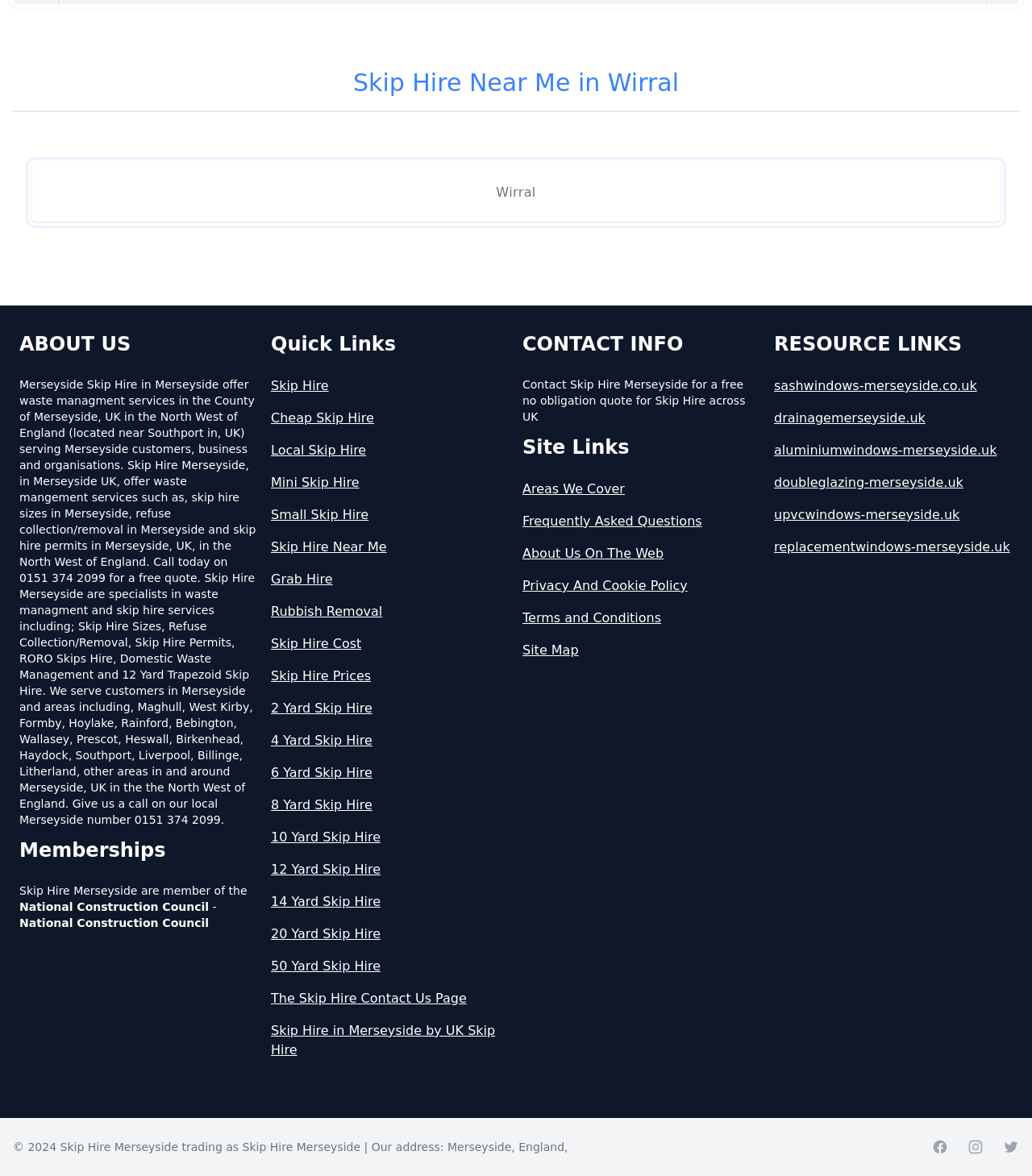What is the name of the council that Skip Hire Merseyside is a member of?
Please use the image to deliver a detailed and complete answer.

The name of the council can be found in the 'Memberships' section, where it is mentioned that Skip Hire Merseyside is a member of the National Construction Council.